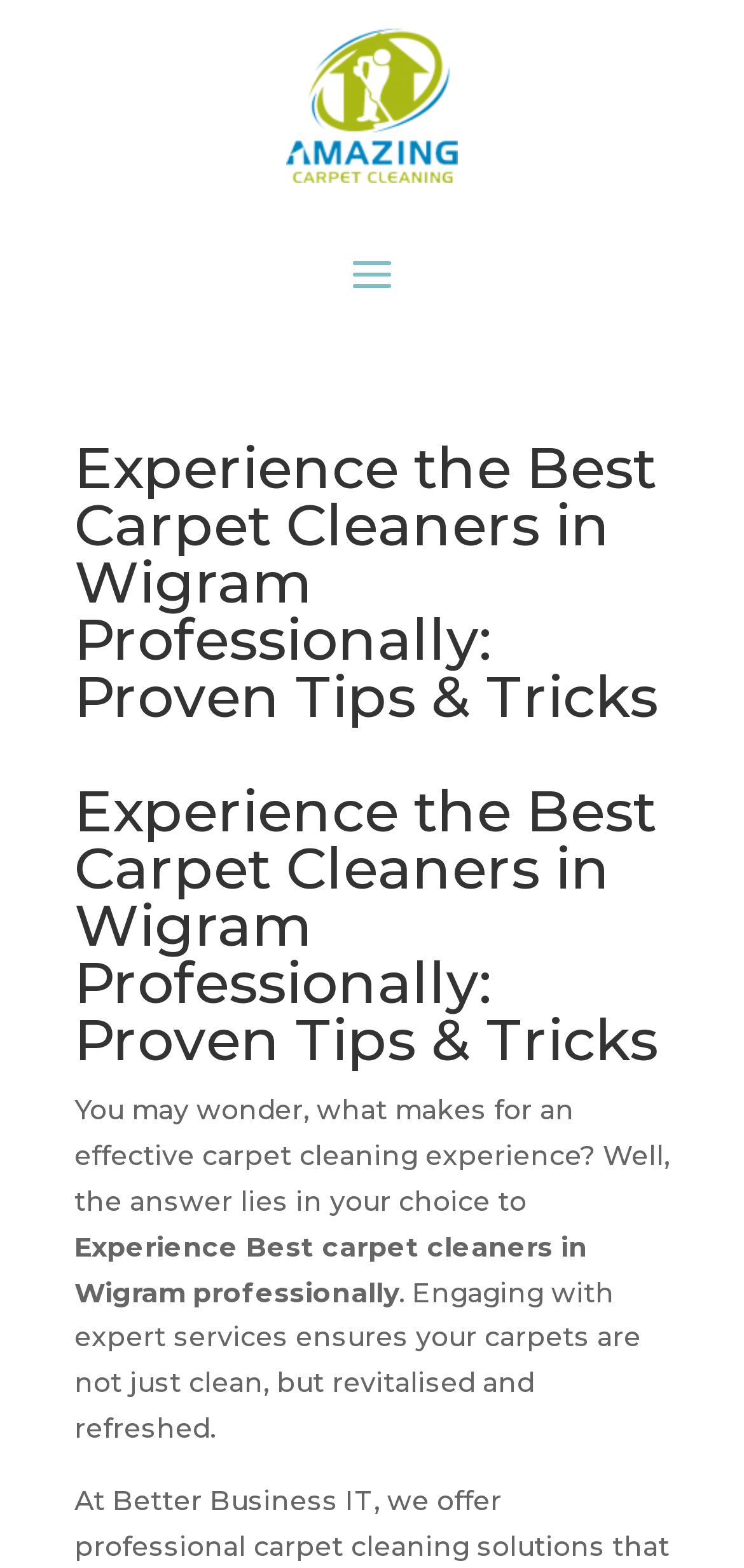Answer the question using only one word or a concise phrase: What is the benefit of engaging with expert carpet cleaning services?

Revitalised and refreshed carpets